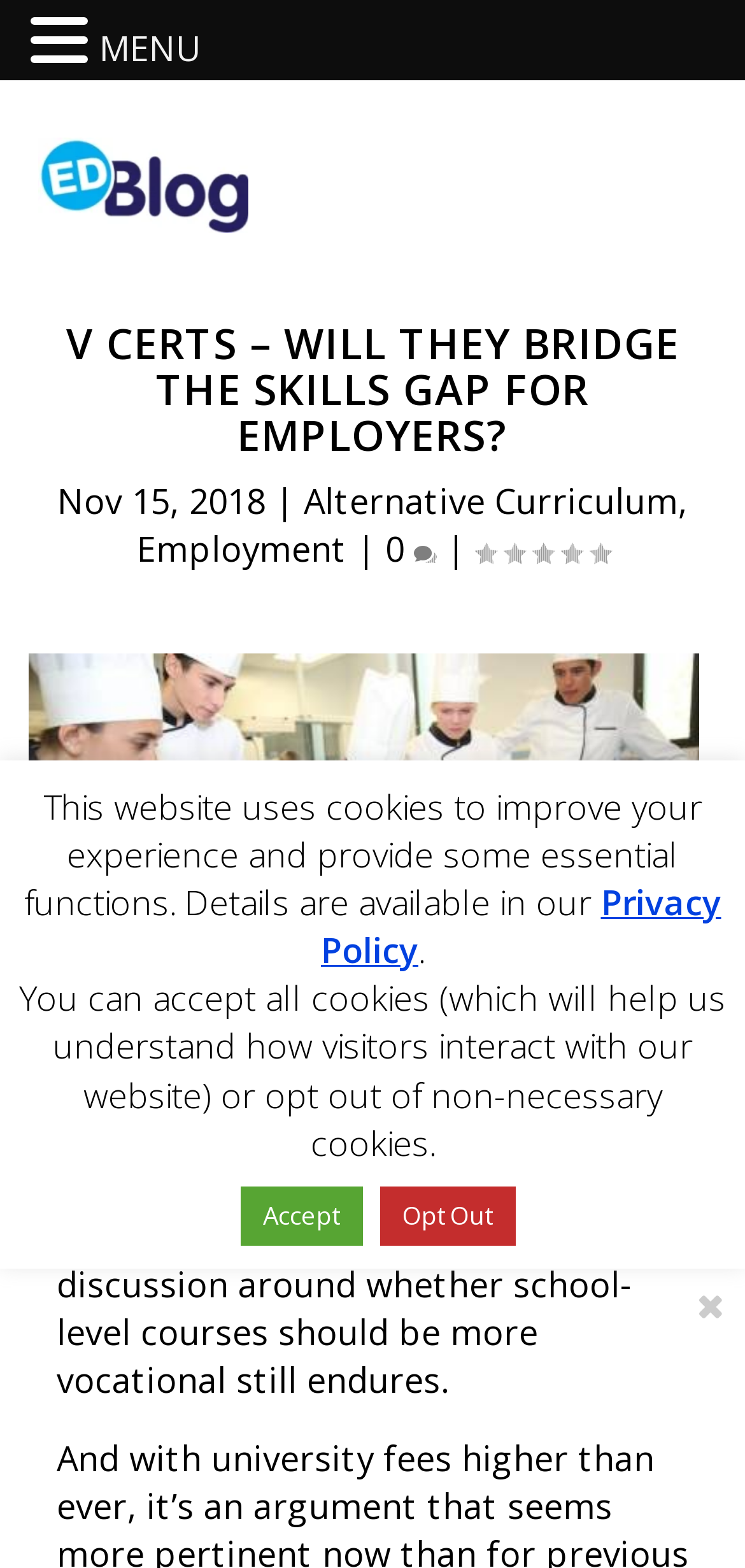Provide a brief response using a word or short phrase to this question:
How many comments does the article have?

0